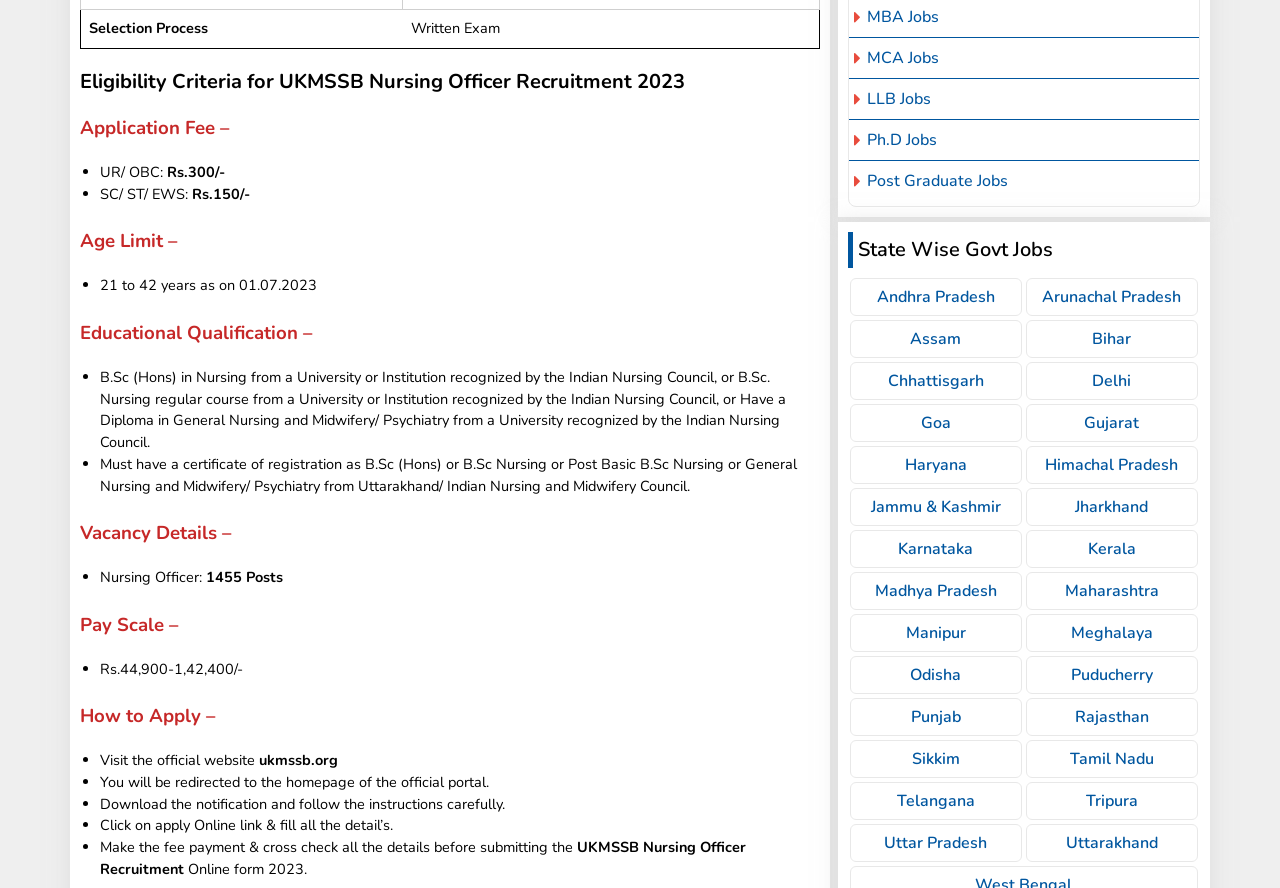Based on the image, give a detailed response to the question: What is the application fee for UR/ OBC candidates?

According to the webpage, the application fee for UR/ OBC candidates is Rs.300/-, as mentioned in the Application Fee section.